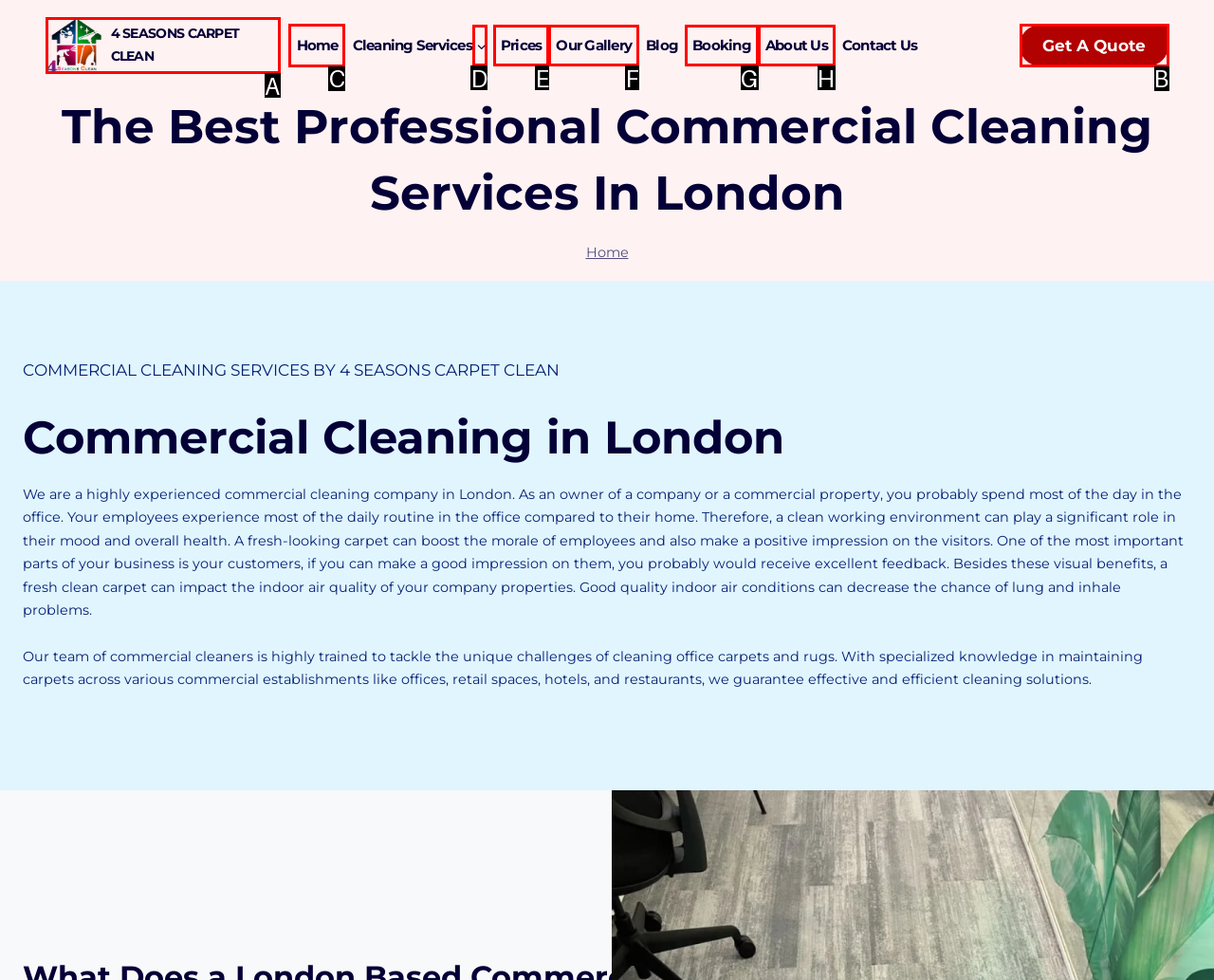Determine which HTML element to click for this task: Navigate to the 'Home' page Provide the letter of the selected choice.

C